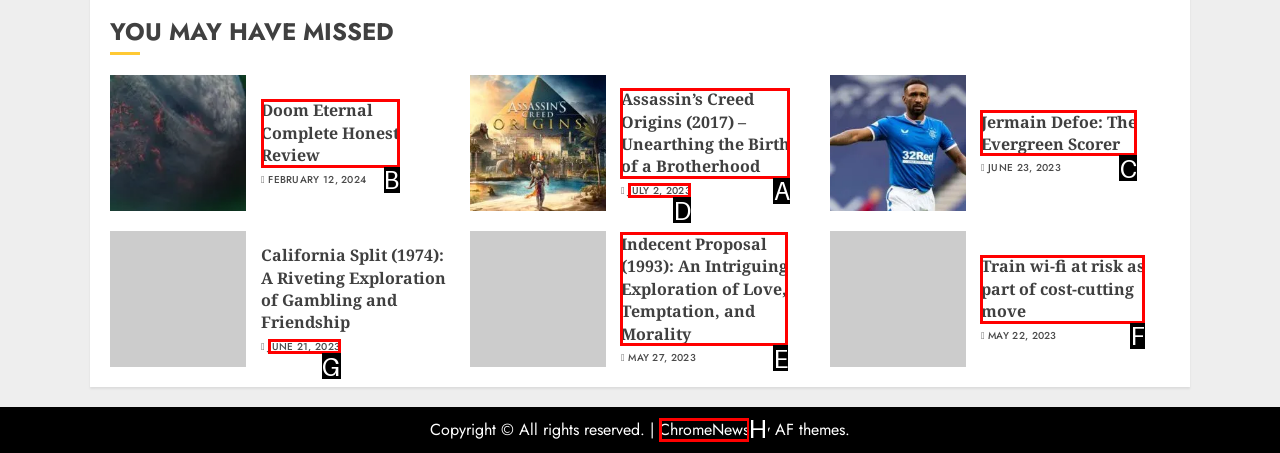Select the letter that aligns with the description: ChromeNews. Answer with the letter of the selected option directly.

H